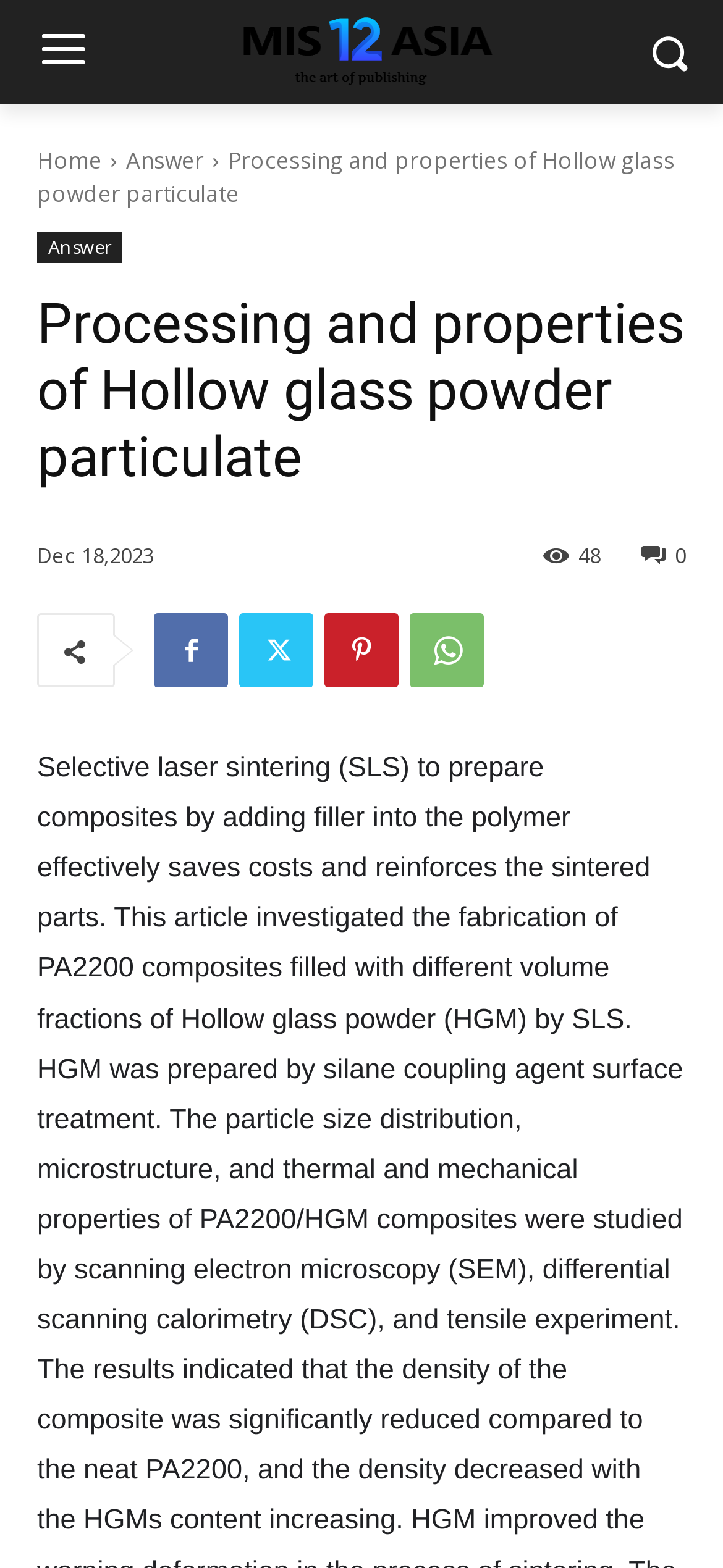Identify the bounding box coordinates of the region that should be clicked to execute the following instruction: "view answers".

[0.174, 0.092, 0.282, 0.112]